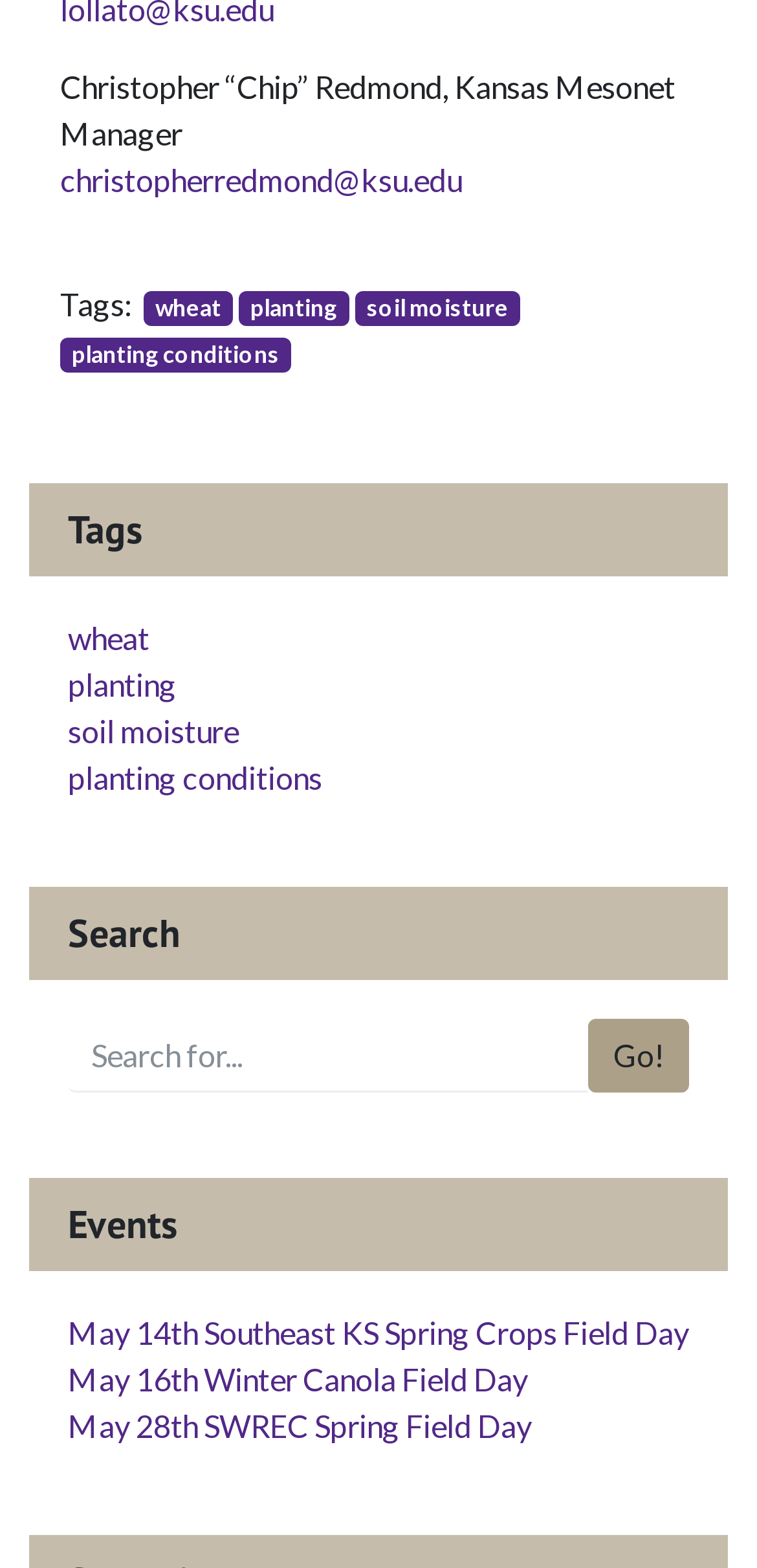Could you provide the bounding box coordinates for the portion of the screen to click to complete this instruction: "Search for wheat"?

[0.19, 0.186, 0.308, 0.208]